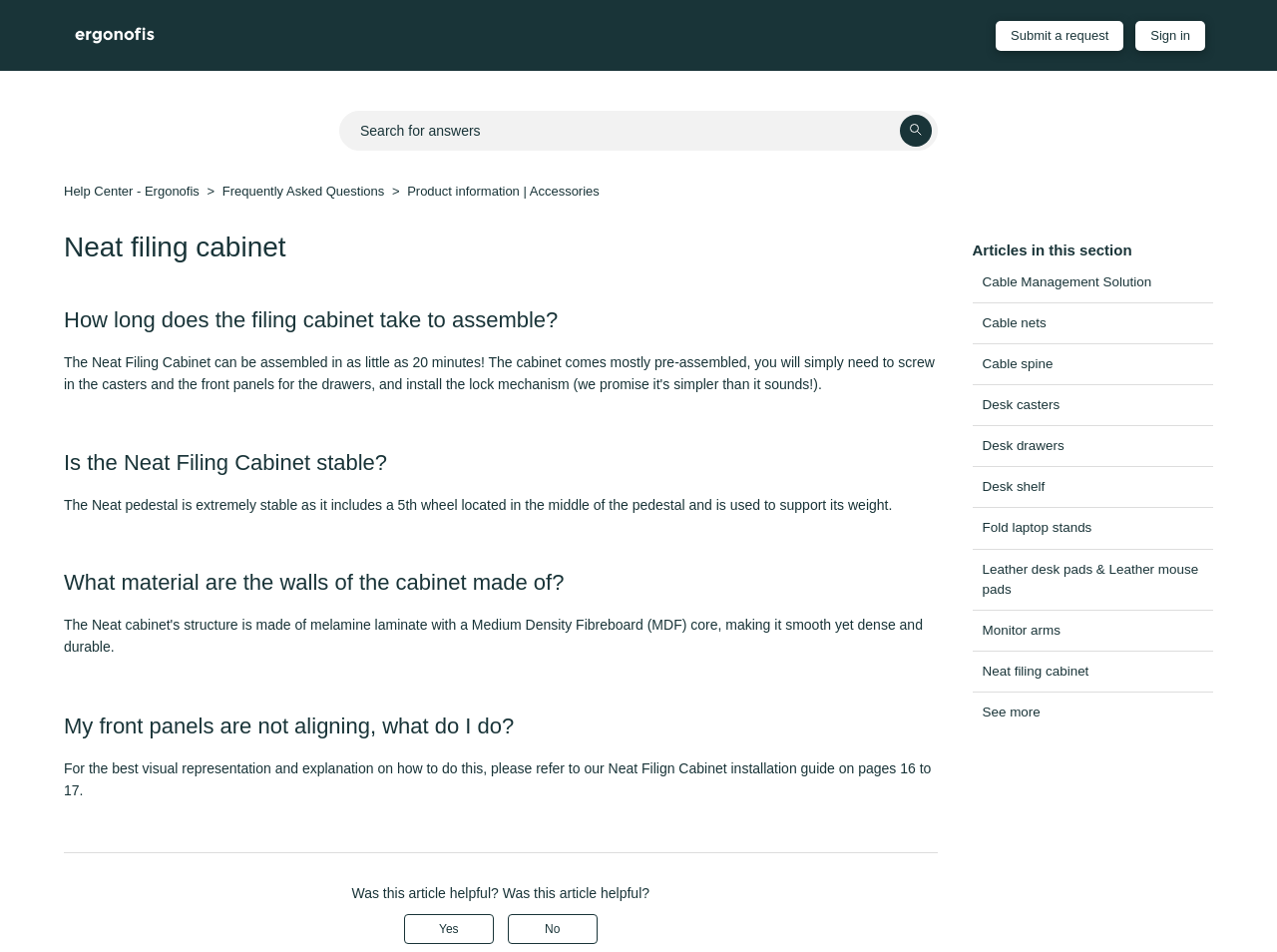What is the purpose of the Neat Filing Cabinet?
Refer to the image and provide a one-word or short phrase answer.

To store files